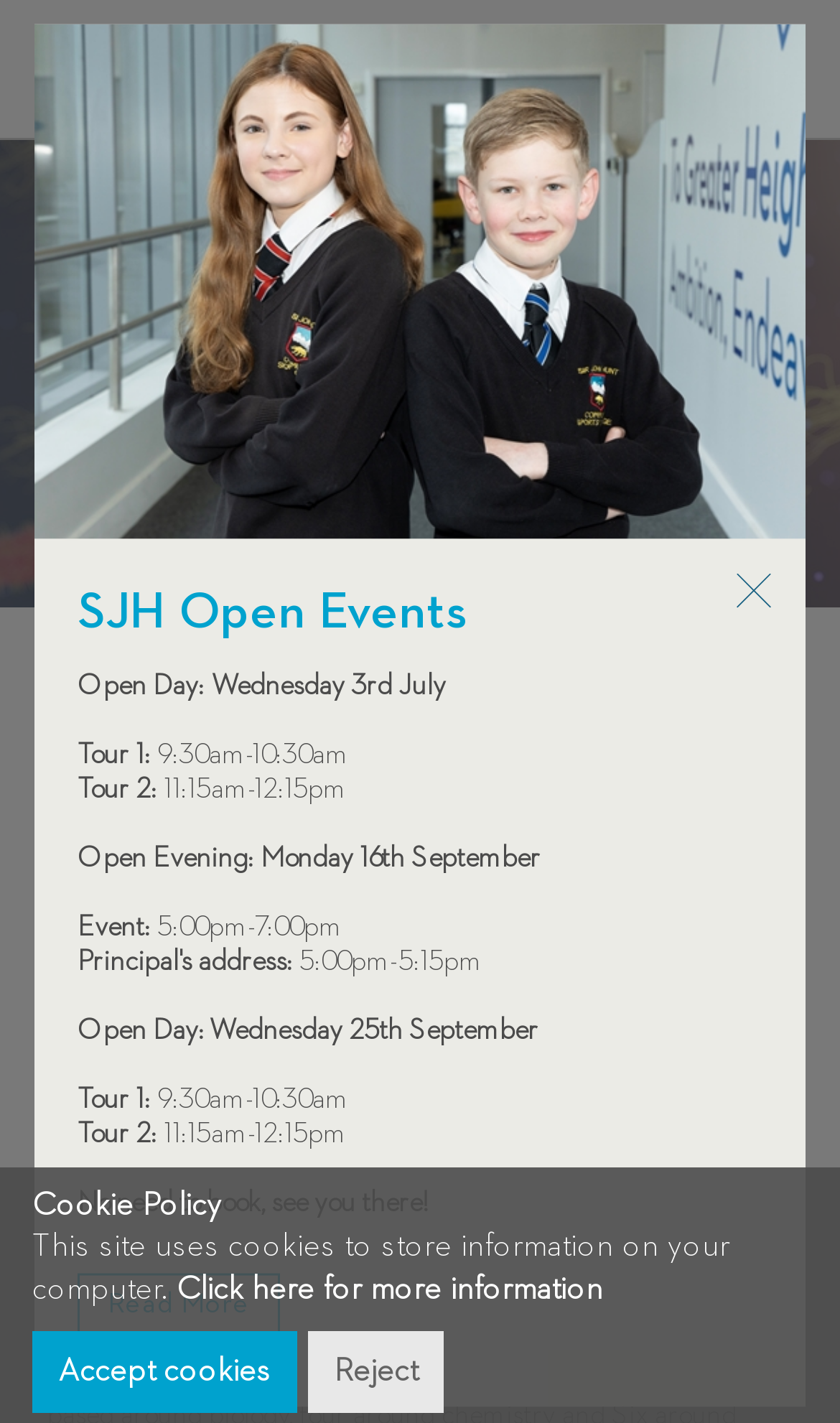Pinpoint the bounding box coordinates of the clickable element needed to complete the instruction: "Click the link to SCIENCE". The coordinates should be provided as four float numbers between 0 and 1: [left, top, right, bottom].

[0.596, 0.131, 0.718, 0.146]